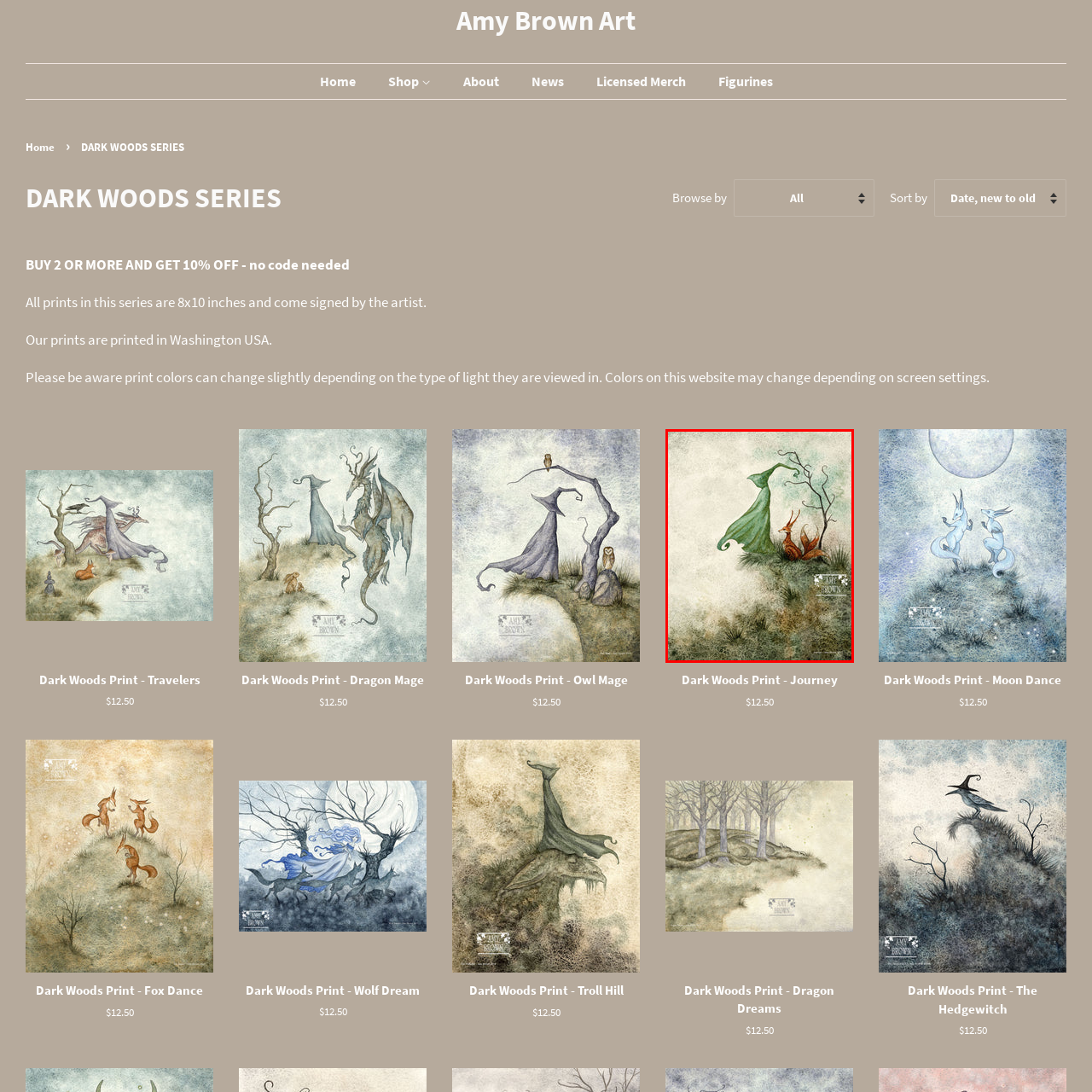Give a comprehensive caption for the image marked by the red rectangle.

This enchanting illustration titled "Dark Woods Print - Journey" by Amy Brown captures a whimsical scene featuring a mysterious figure clad in a flowing green cloak, accompanied by a curious fox. The figure stands amidst a softly textured landscape with delicate grasses and subtle earthy tones that evoke a dreamlike atmosphere. The gentle curves of the figure's cloak and the fox's vibrant fur contrast beautifully against the muted background, creating a sense of harmony and intrigue. A branch with twisting tendrils adds to the fairytale quality of the artwork. This print is part of Brown's "Dark Woods Series," showcasing her signature blend of fantasy and nature. The artwork is available for purchase at the price of $12.50, making it an accessible addition to any art collection.